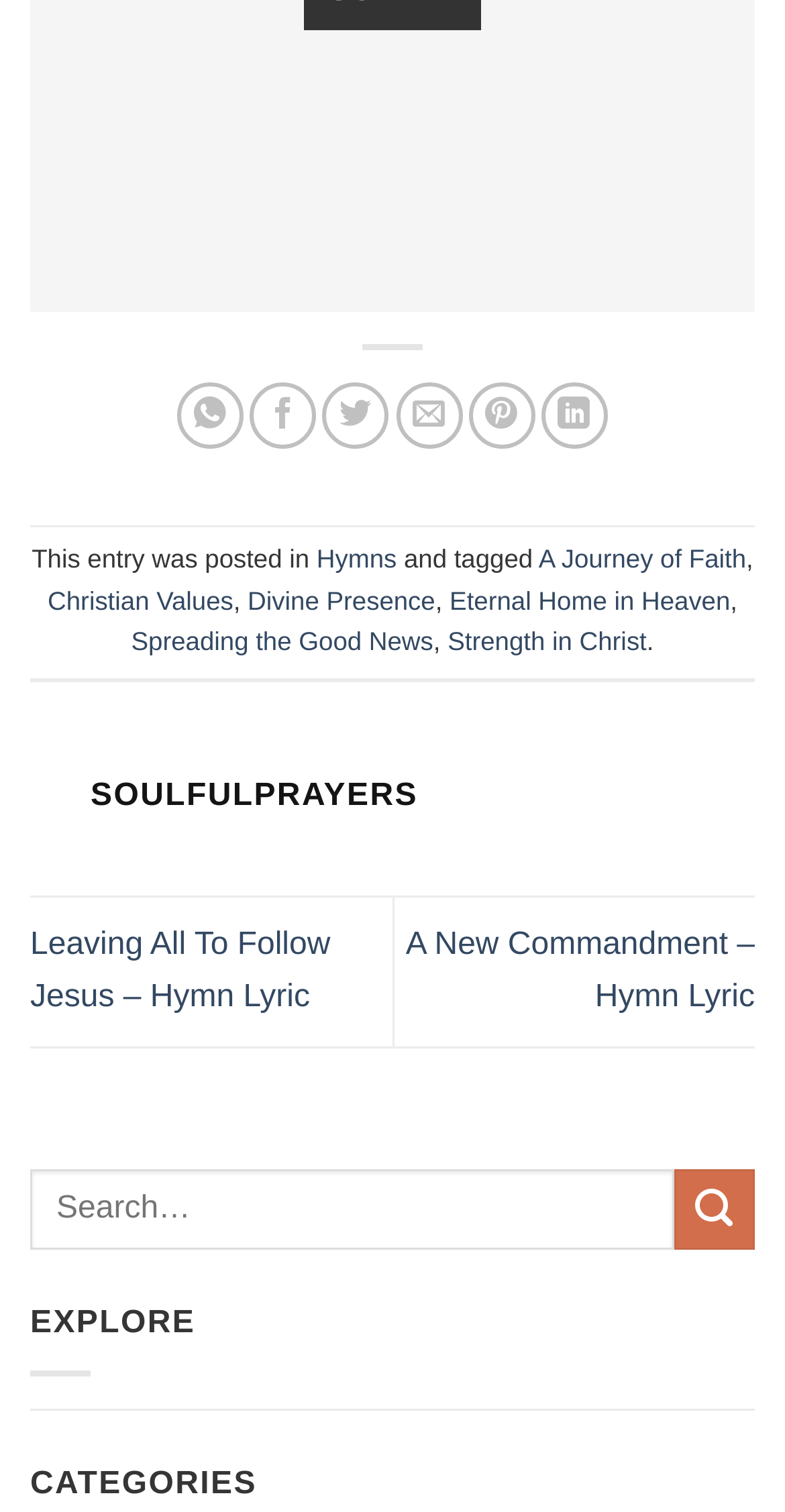Locate the bounding box coordinates of the clickable area to execute the instruction: "Share on WhatsApp". Provide the coordinates as four float numbers between 0 and 1, represented as [left, top, right, bottom].

[0.226, 0.254, 0.311, 0.297]